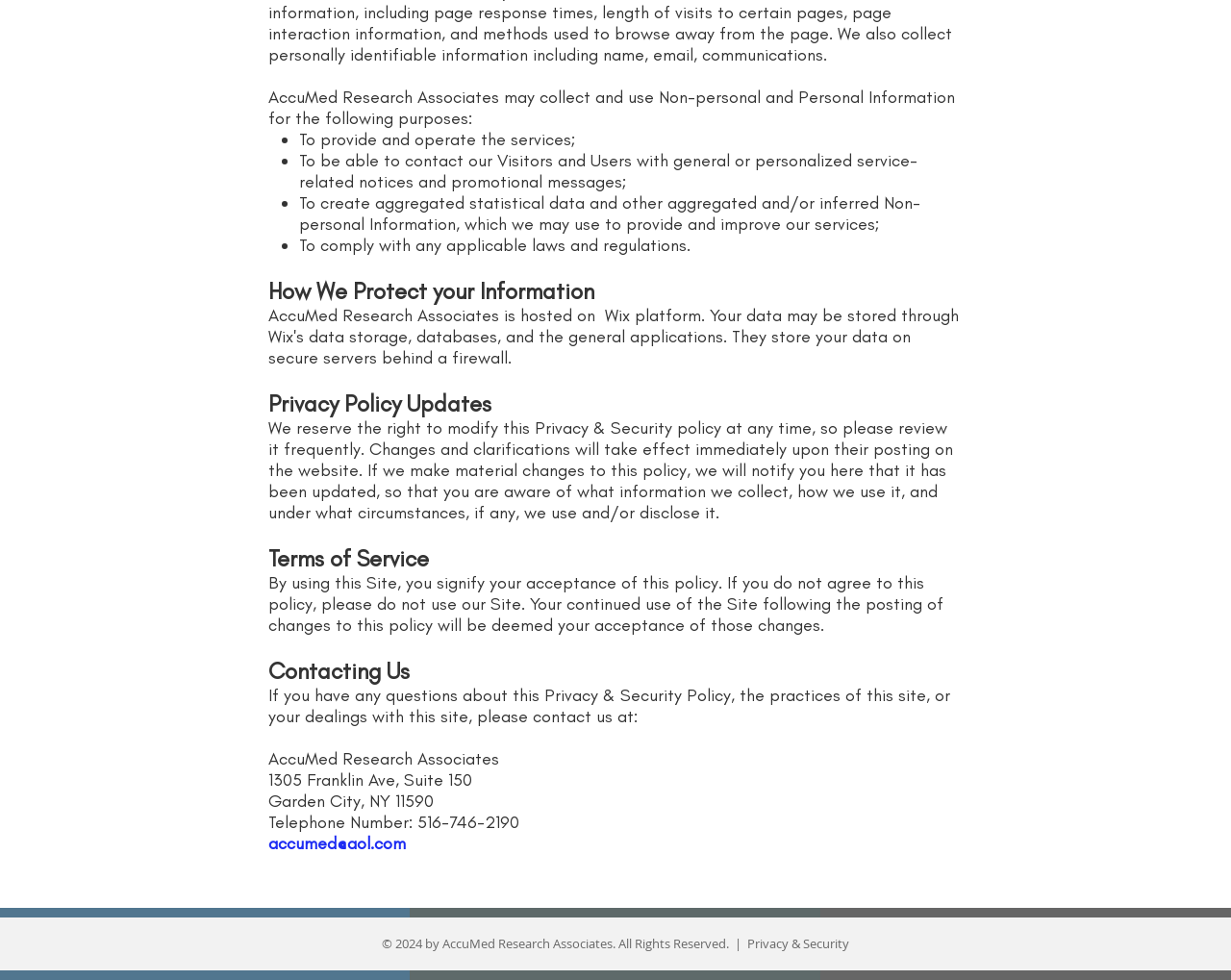Provide the bounding box coordinates in the format (top-left x, top-left y, bottom-right x, bottom-right y). All values are floating point numbers between 0 and 1. Determine the bounding box coordinate of the UI element described as: Privacy & Security

[0.607, 0.954, 0.69, 0.972]